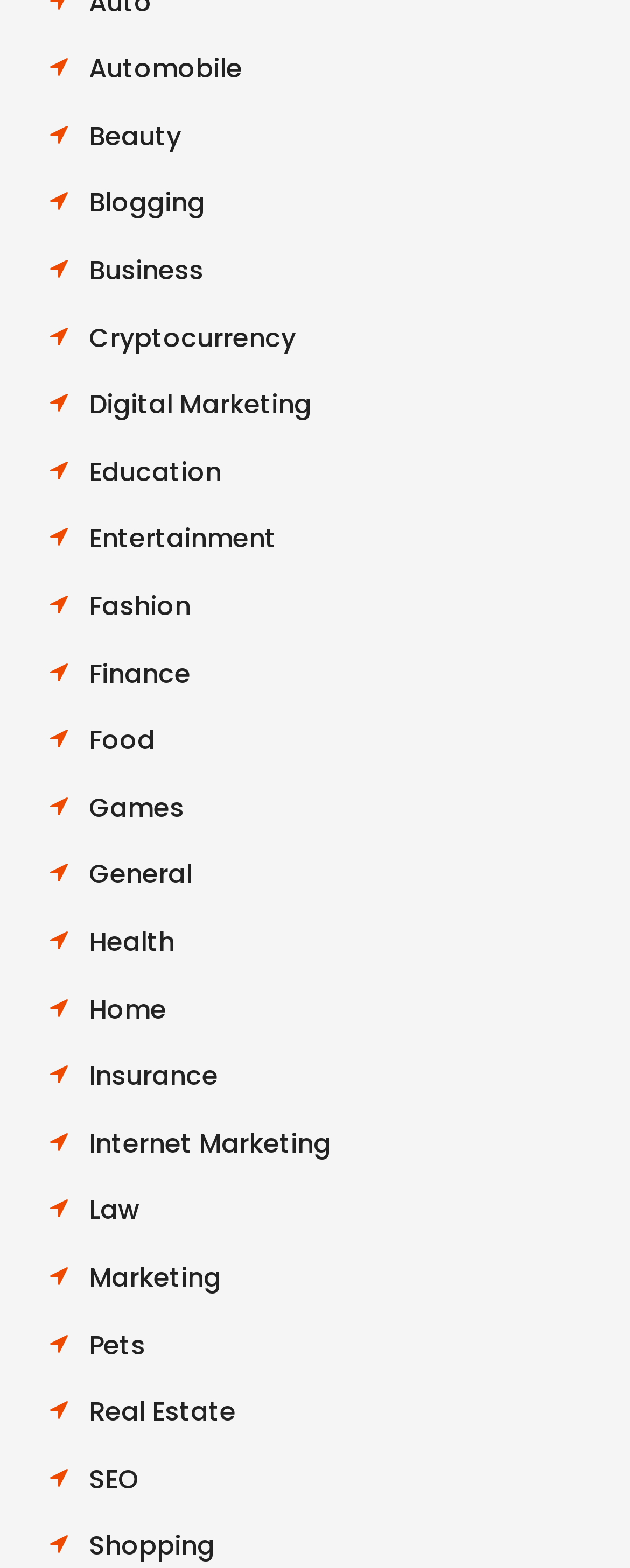Select the bounding box coordinates of the element I need to click to carry out the following instruction: "Explore Beauty".

[0.141, 0.075, 0.287, 0.099]